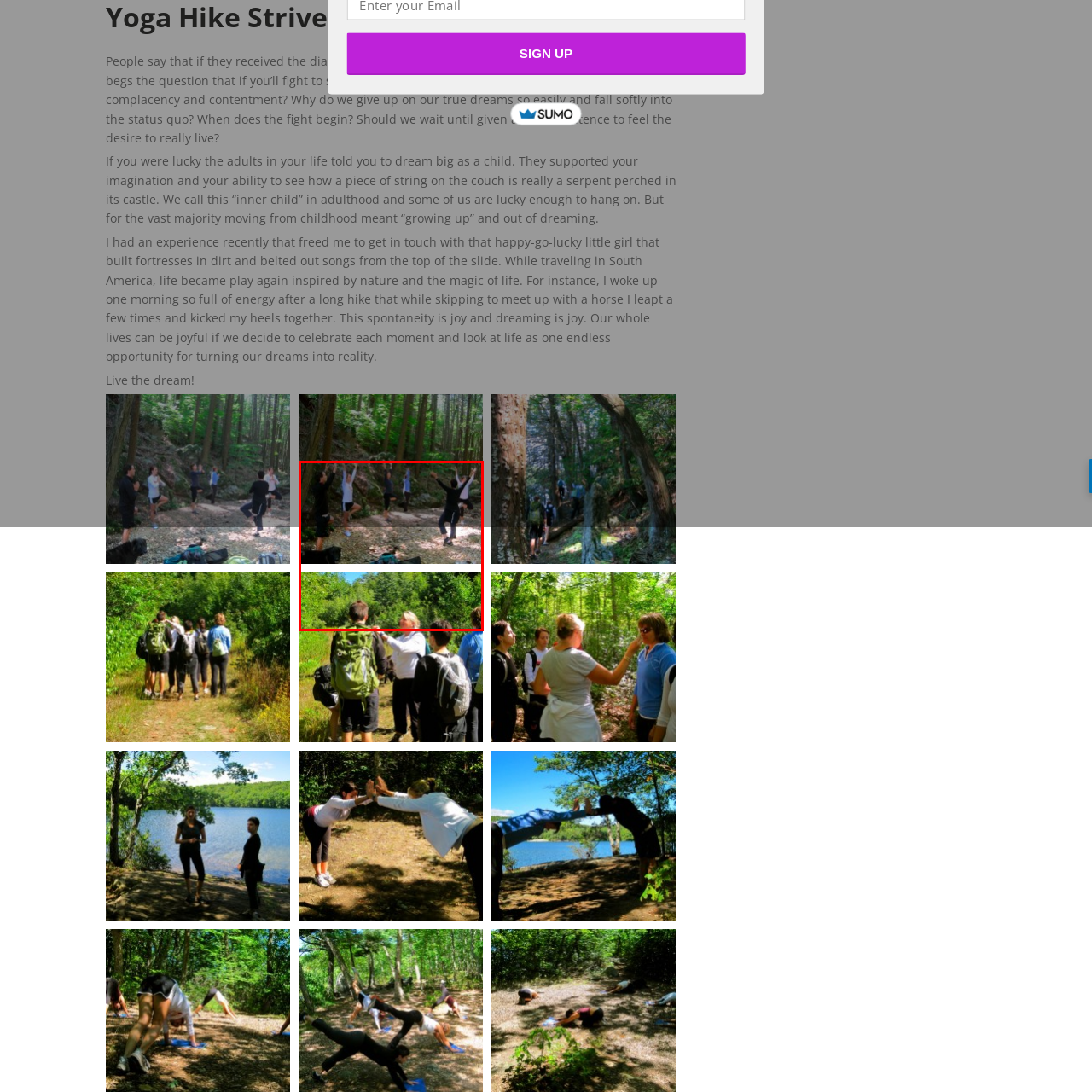What is the theme embodied in this scene?
Inspect the image indicated by the red outline and answer the question with a single word or short phrase.

Strive to Thrive